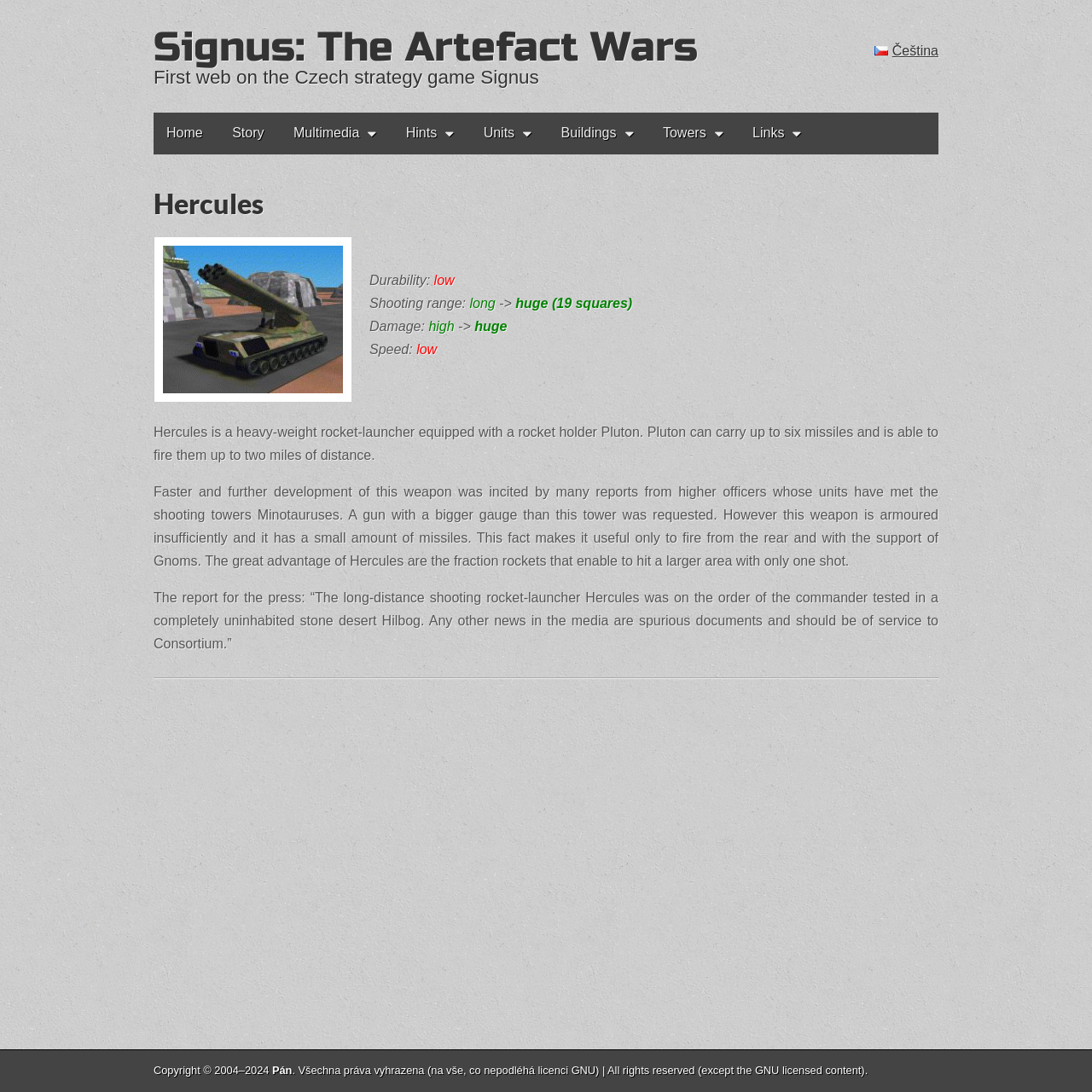Detail the various sections and features of the webpage.

The webpage is about Hercules, a unit in the Czech strategy game Signus: The Artefact Wars. At the top, there is a link to the game's title, followed by a brief description of the website as the first web on the Czech strategy game Signus. To the right of this description, there is a complementary section with a link to "Čeština", which is likely a language option.

Below this top section, there is a main menu with a heading "Main menu" and a link to "Skip to content". The menu consists of several links, including "Home", "Story", "Multimedia", "Hints", "Units", "Buildings", "Towers", and "Links". Each of these links has an icon represented by "\uf024".

The main content of the webpage is an article about Hercules, which is divided into several sections. At the top, there is a heading "Hercules" and an image of HerkulesB. Below the image, there are several sections of text describing the unit's characteristics, including durability, shooting range, damage, and speed.

The text sections are organized into paragraphs, with the first paragraph describing the unit's general characteristics. The subsequent paragraphs provide more detailed information about the unit's development, its advantages and disadvantages, and a report for the press.

At the bottom of the webpage, there is a content information section with a copyright notice and a link to "Pán". The copyright notice states that all rights are reserved, except for content licensed under GNU.